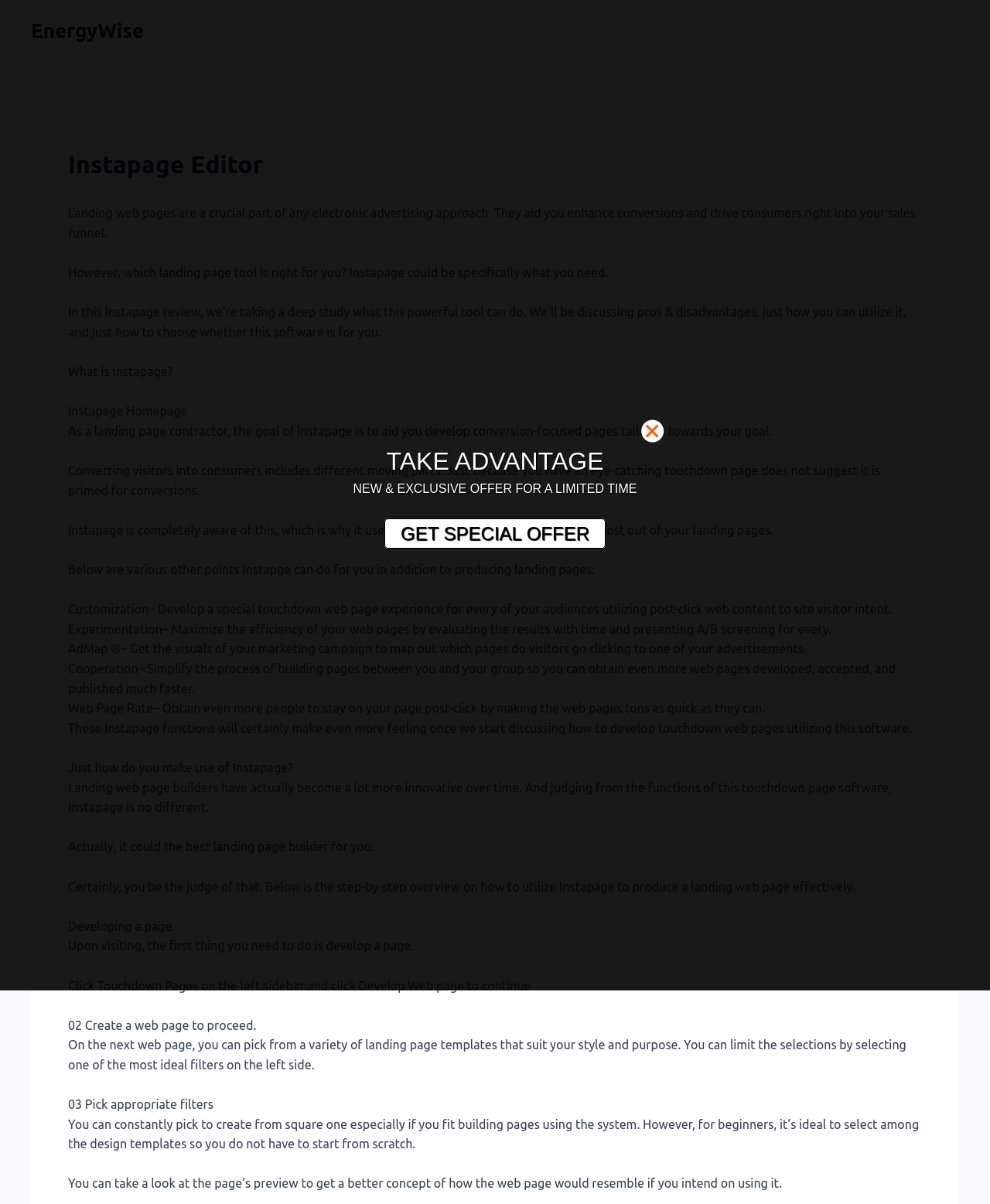Using the description "black holes", predict the bounding box of the relevant HTML element.

None